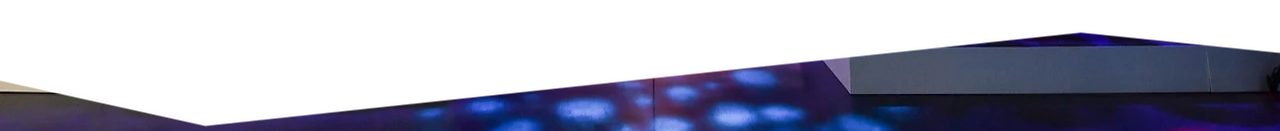Give a thorough caption of the image, focusing on all visible elements.

The image features a dynamic design element that is likely part of a sophisticated event or exhibition setup. It showcases a smooth, angular shape that appears to be either a backdrop or stage component, rendered in a sleek white tone contrasted against a vibrantly lit floor below. The floor itself is illuminated with an array of colors, suggesting the use of lighting effects that create a lively atmosphere. This blend of sleek design and engaging illumination reflects the technical expertise offered by production partners, highlighting their role in creating exceptional audience experiences through innovative visual elements.